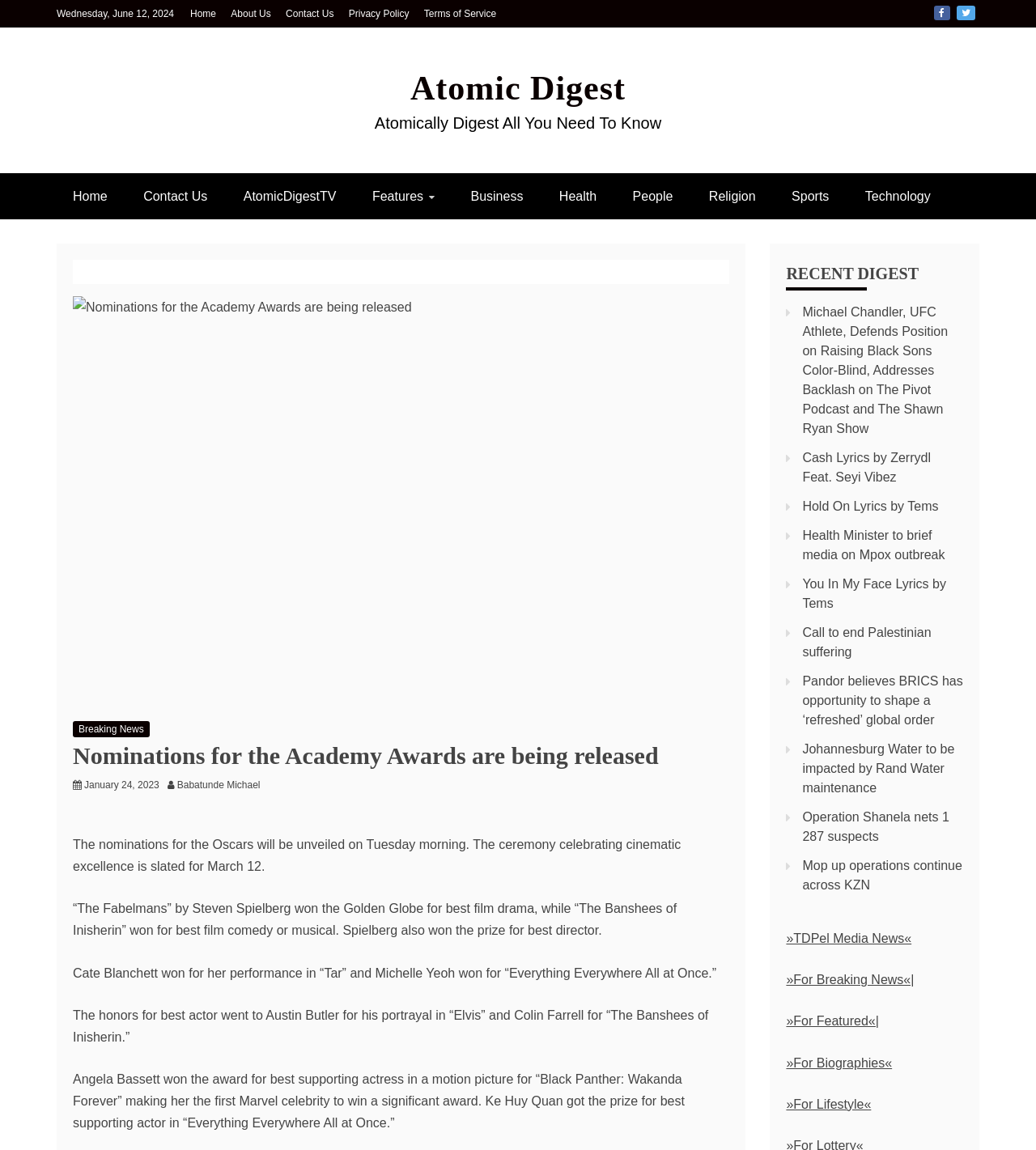Can you determine the bounding box coordinates of the area that needs to be clicked to fulfill the following instruction: "Click on the 'Home' link"?

[0.184, 0.007, 0.209, 0.017]